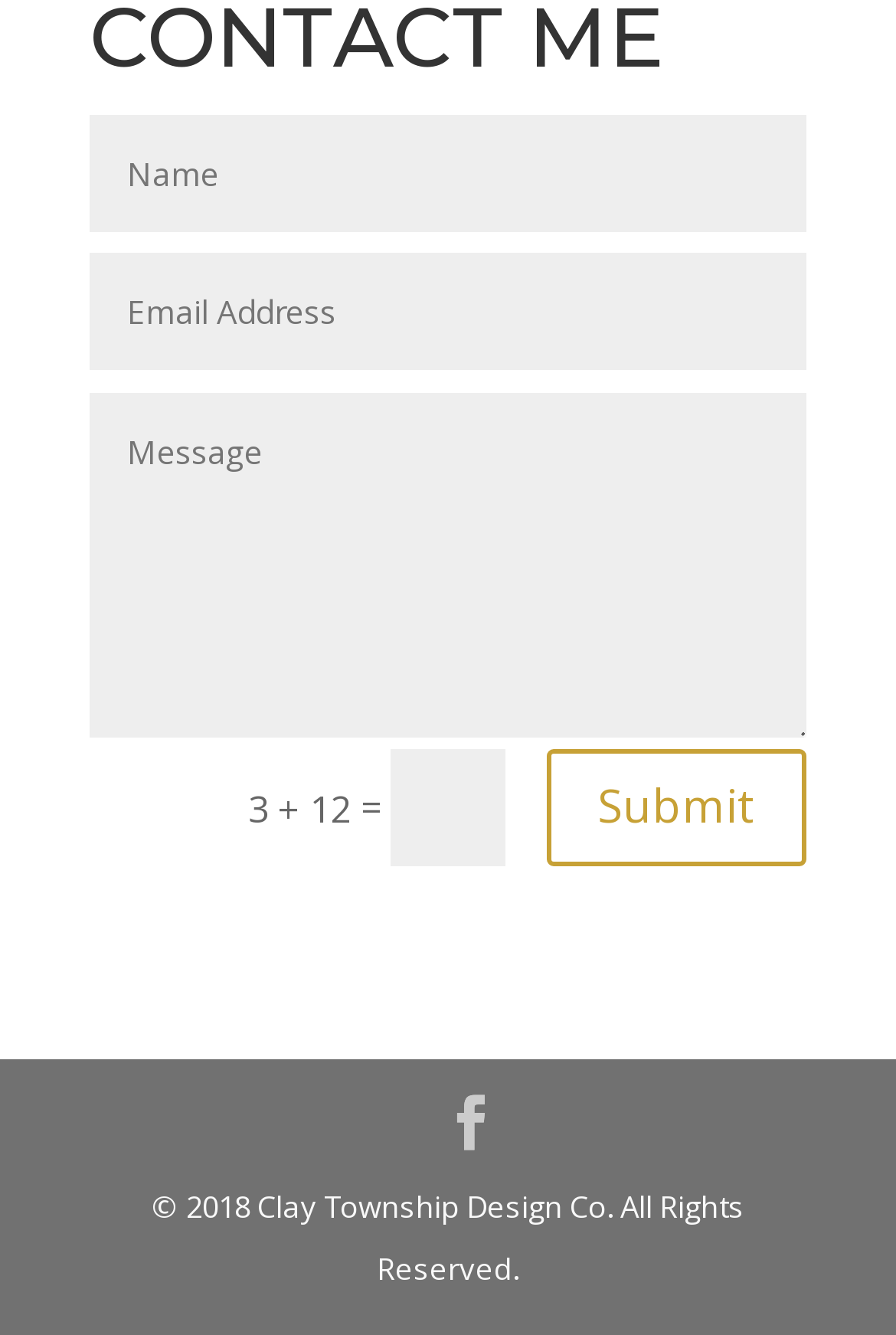Answer briefly with one word or phrase:
What is the purpose of the button?

Submit